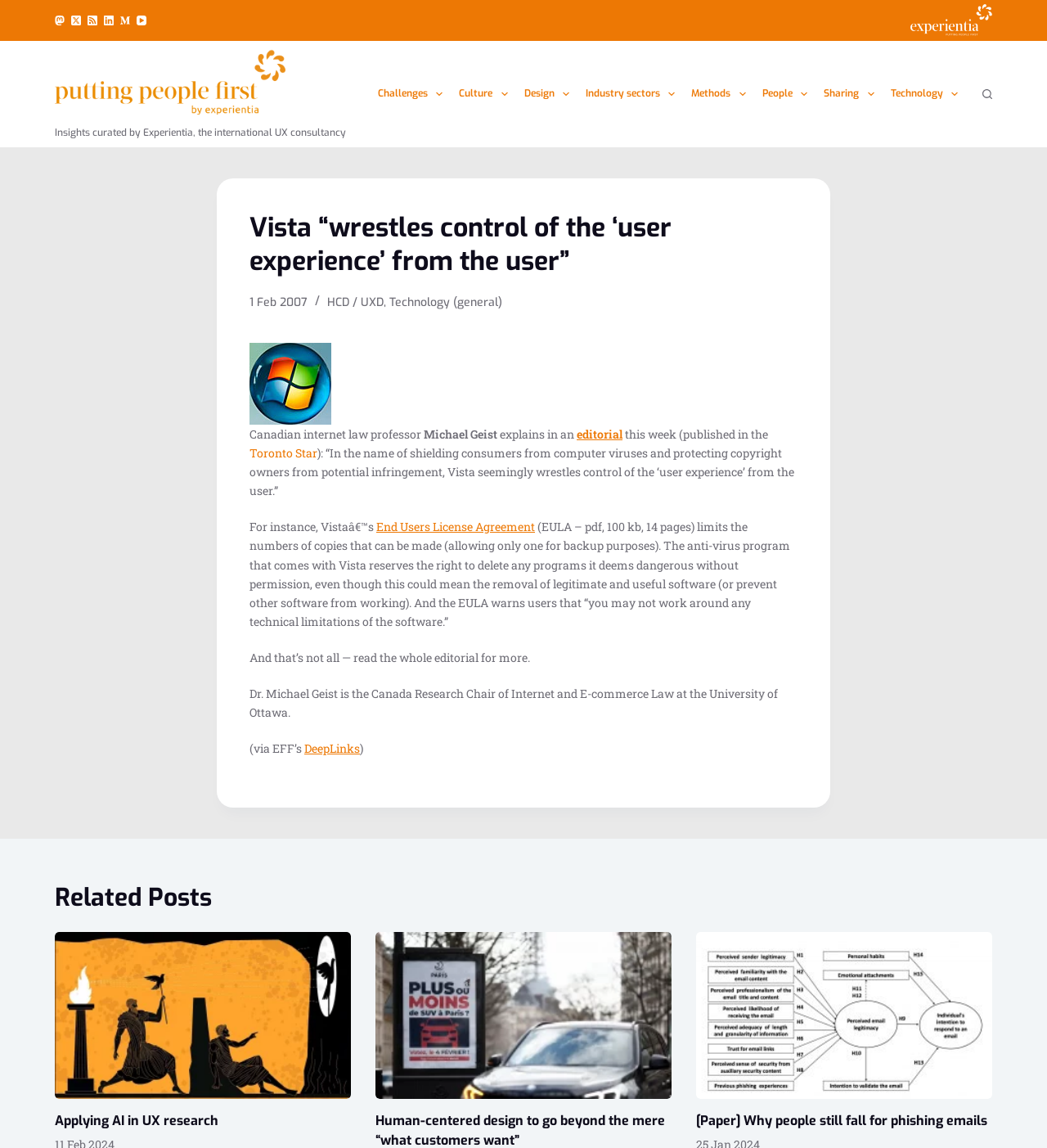Provide the bounding box coordinates of the HTML element this sentence describes: "End Users License Agreement".

[0.359, 0.452, 0.511, 0.466]